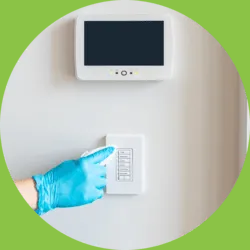Please answer the following question using a single word or phrase: 
What is above the control panel?

a small screen-like device